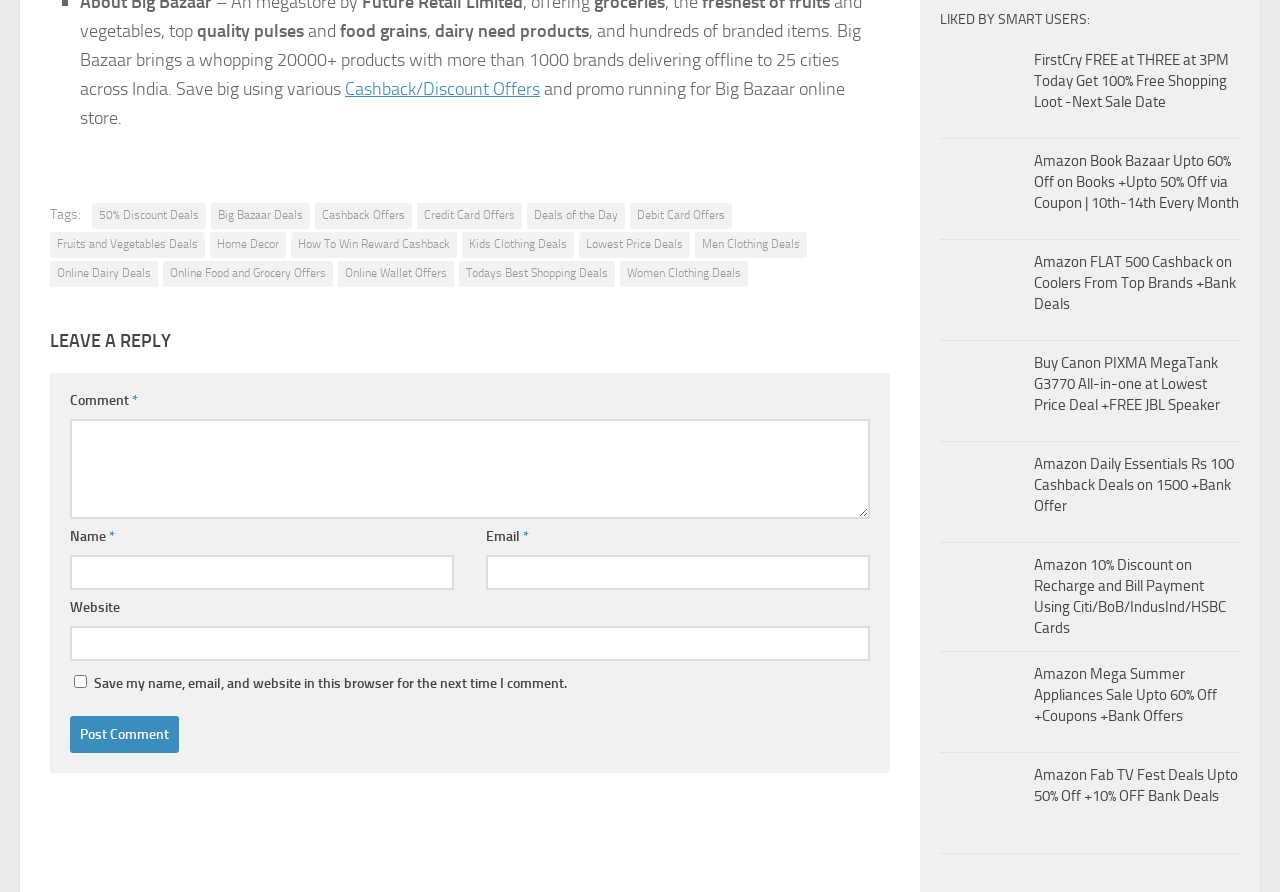Locate the bounding box coordinates of the clickable region necessary to complete the following instruction: "Search for products". Provide the coordinates in the format of four float numbers between 0 and 1, i.e., [left, top, right, bottom].

None